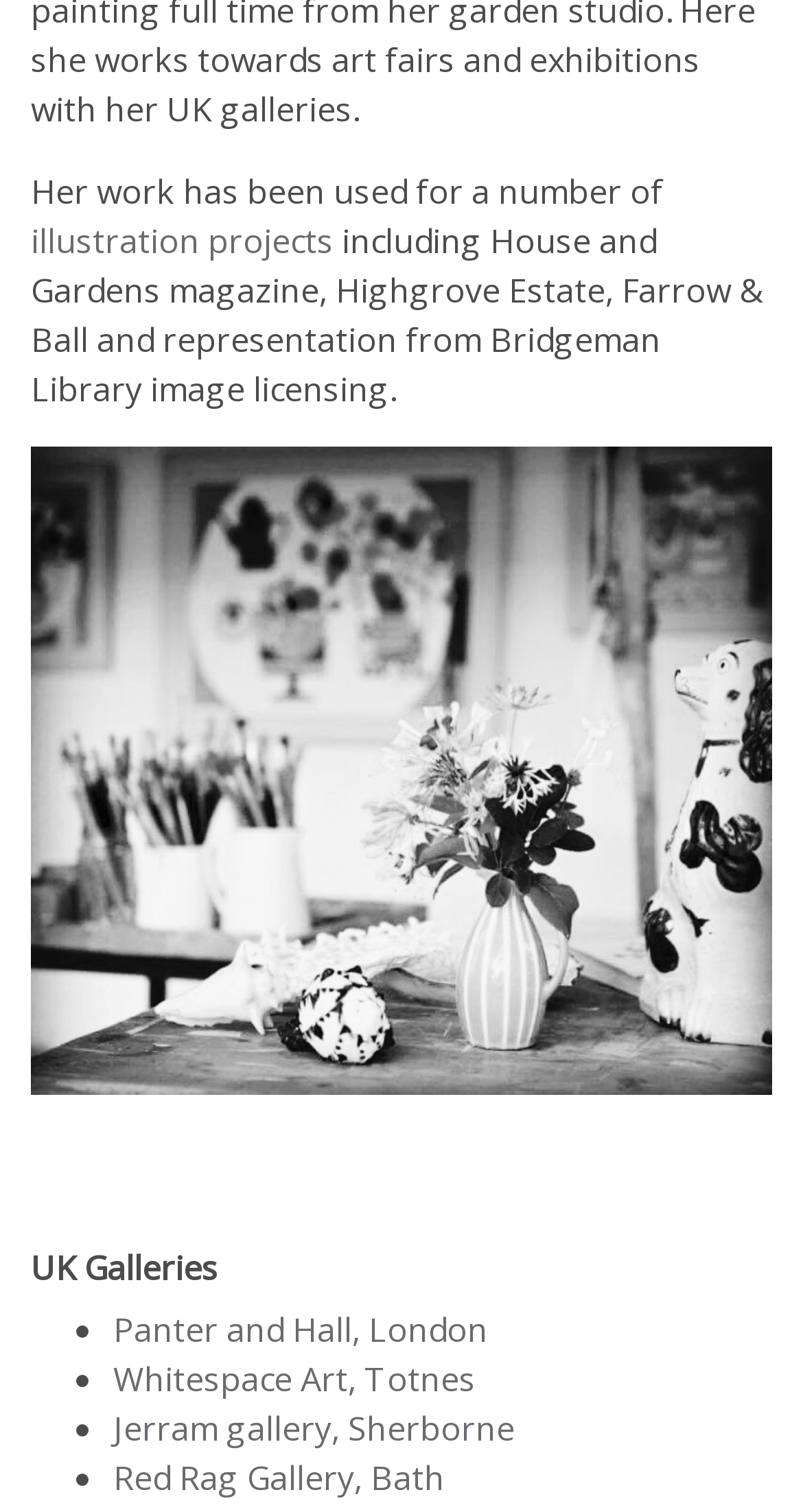What is the purpose of the list markers on the webpage?
Please provide an in-depth and detailed response to the question.

The list markers on the webpage, represented by '•', are used to indicate list items, specifically the UK galleries listed.